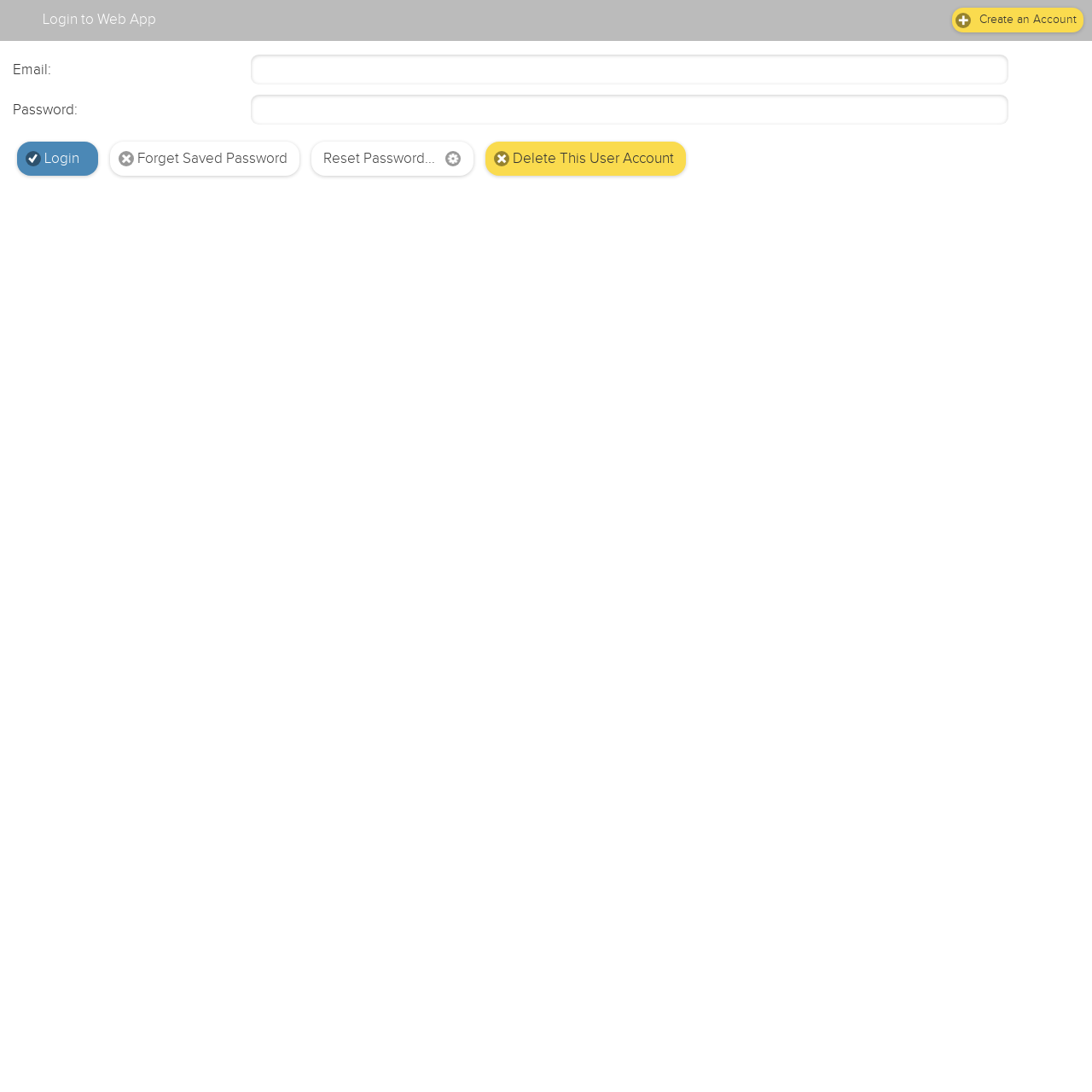Please mark the bounding box coordinates of the area that should be clicked to carry out the instruction: "Click on 'IELTS DATA READING PASSAGE 125-The Ring Cycle' to view the reading passage".

None